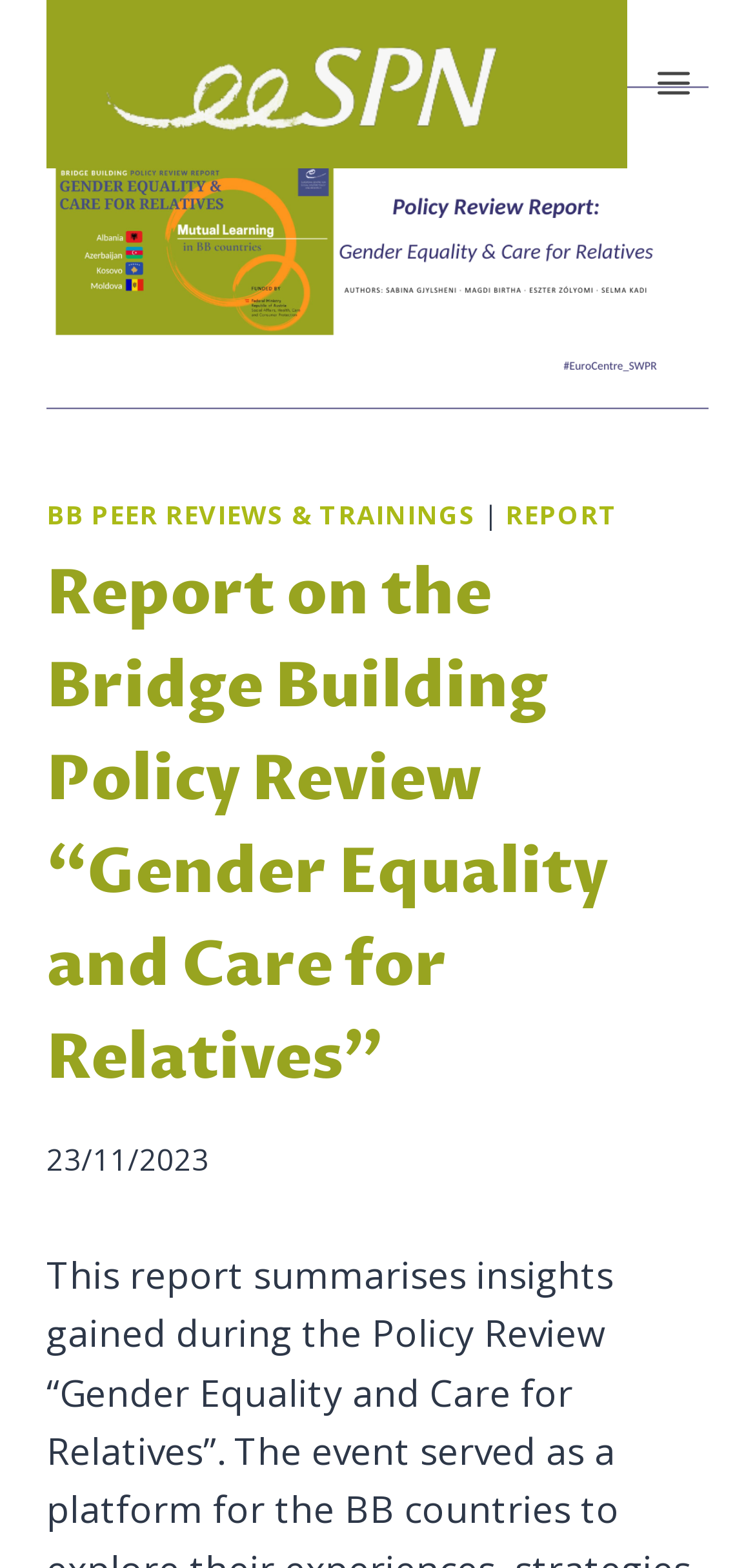Generate the text of the webpage's primary heading.

Report on the Bridge Building Policy Review “Gender Equality and Care for Relatives”